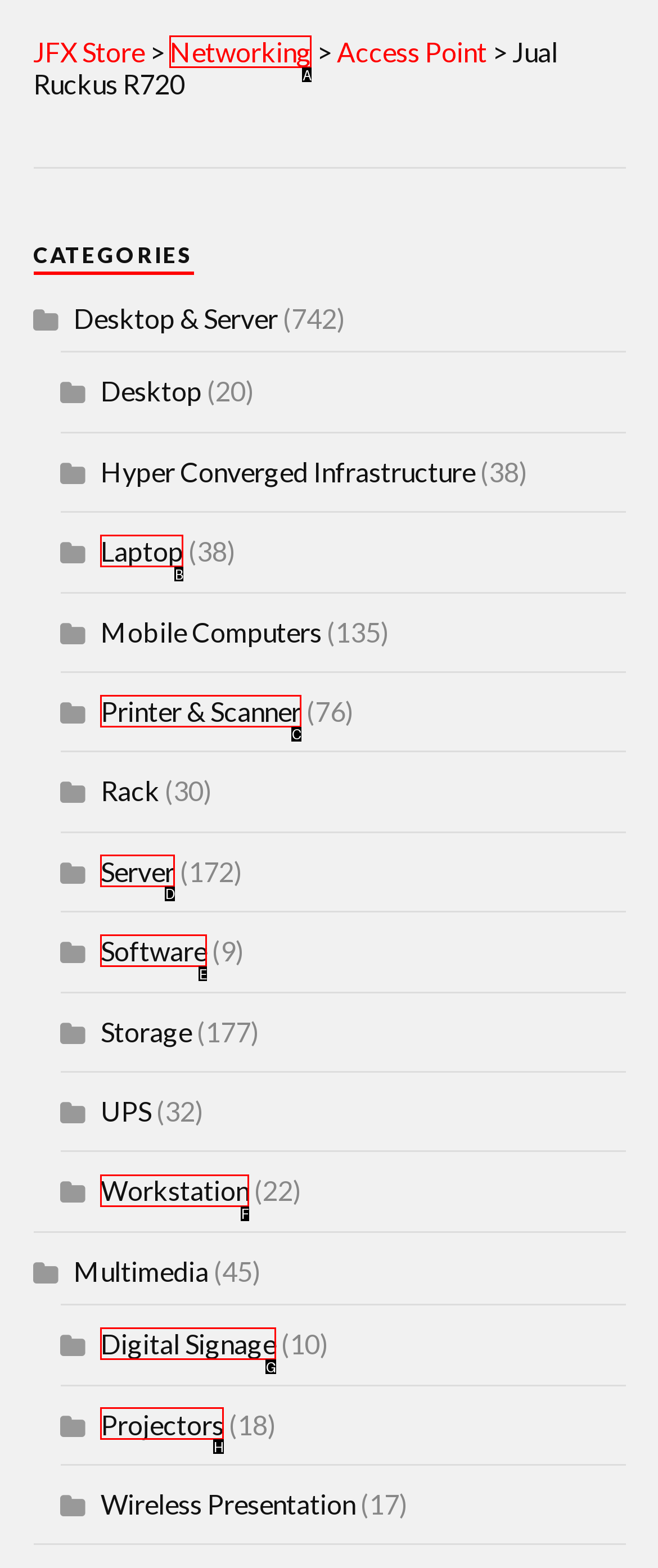Based on the element description: Workstation, choose the HTML element that matches best. Provide the letter of your selected option.

F